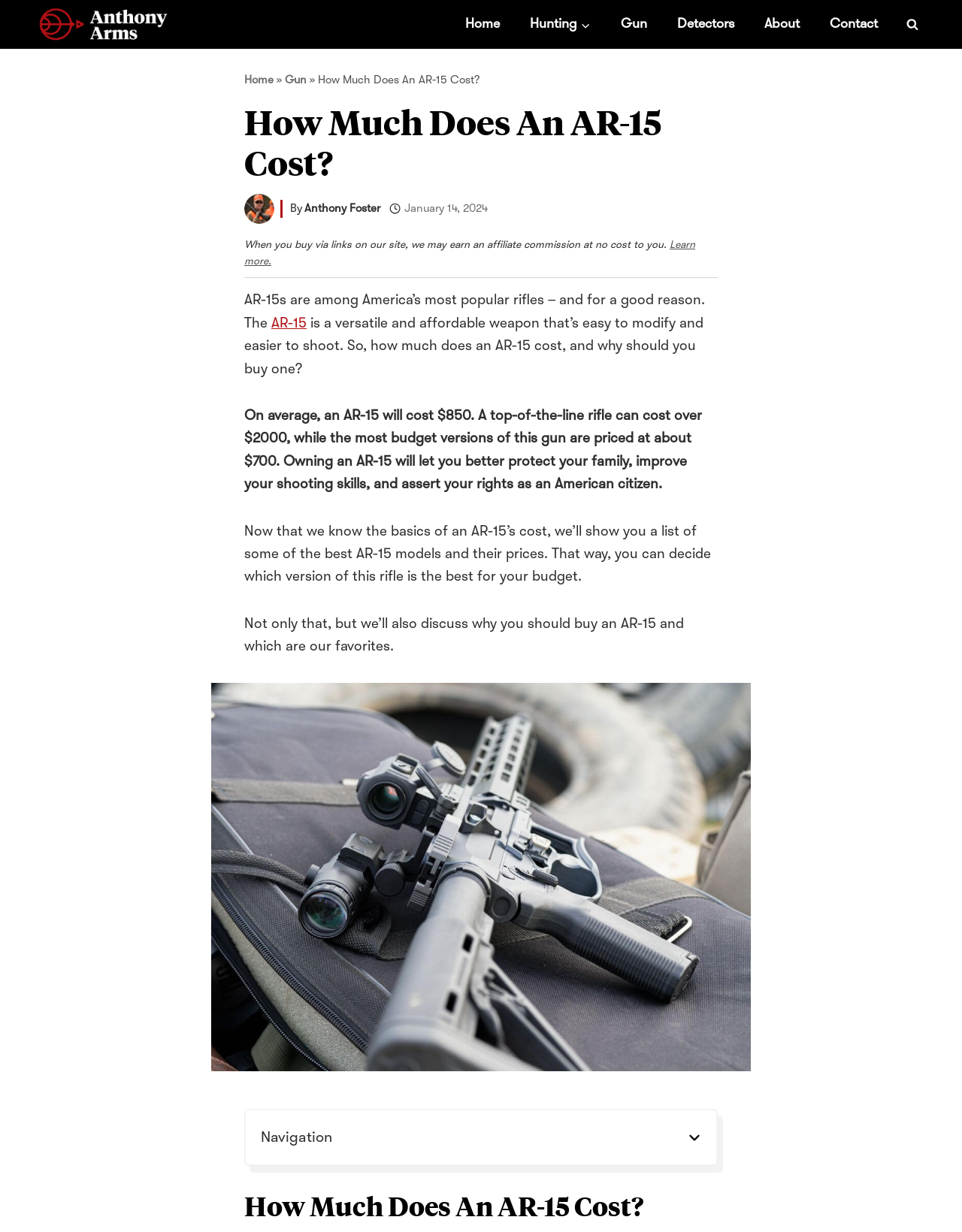Offer a meticulous caption that includes all visible features of the webpage.

This webpage is about the cost of owning an AR-15 rifle. At the top left corner, there is a logo of "Anthony Arms" with a link to the homepage. Next to it, there is a primary navigation menu with links to "Home", "Hunting", "Gun", "Detectors", "About", and "Contact". On the top right corner, there is a search form button.

Below the navigation menu, there is a header section with breadcrumbs showing the current page's location, which is "Home > Gun > How Much Does An AR-15 Cost". The main title of the page "How Much Does An AR-15 Cost?" is displayed prominently.

The content of the page starts with a brief introduction to AR-15 rifles, followed by a section discussing the average cost of an AR-15, which is around $850. The text also mentions that top-of-the-line rifles can cost over $2000, while budget versions can be priced at around $700.

The page then lists some of the best AR-15 models and their prices, allowing readers to decide which version is best for their budget. There is also a section discussing the benefits of owning an AR-15, including better protection for one's family, improved shooting skills, and asserting one's rights as an American citizen.

On the right side of the page, there is an image related to the topic, and at the bottom, there is a navigation menu with a link to scroll to the top of the page.